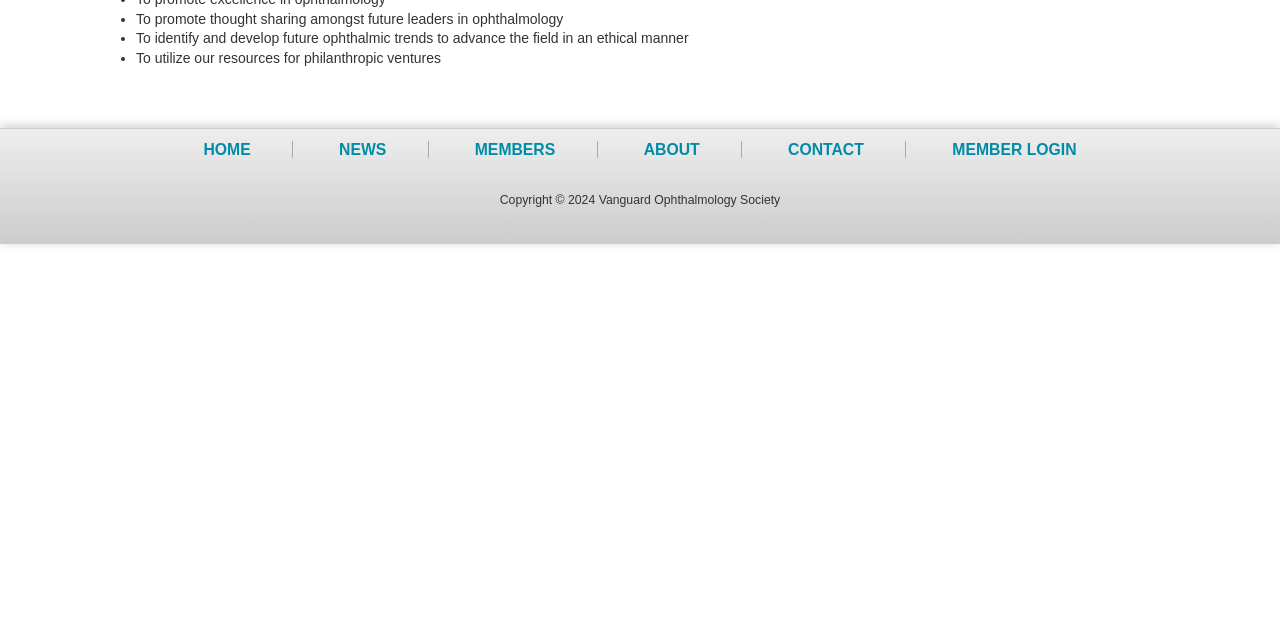Predict the bounding box of the UI element based on the description: "Member Login". The coordinates should be four float numbers between 0 and 1, formatted as [left, top, right, bottom].

[0.736, 0.215, 0.849, 0.251]